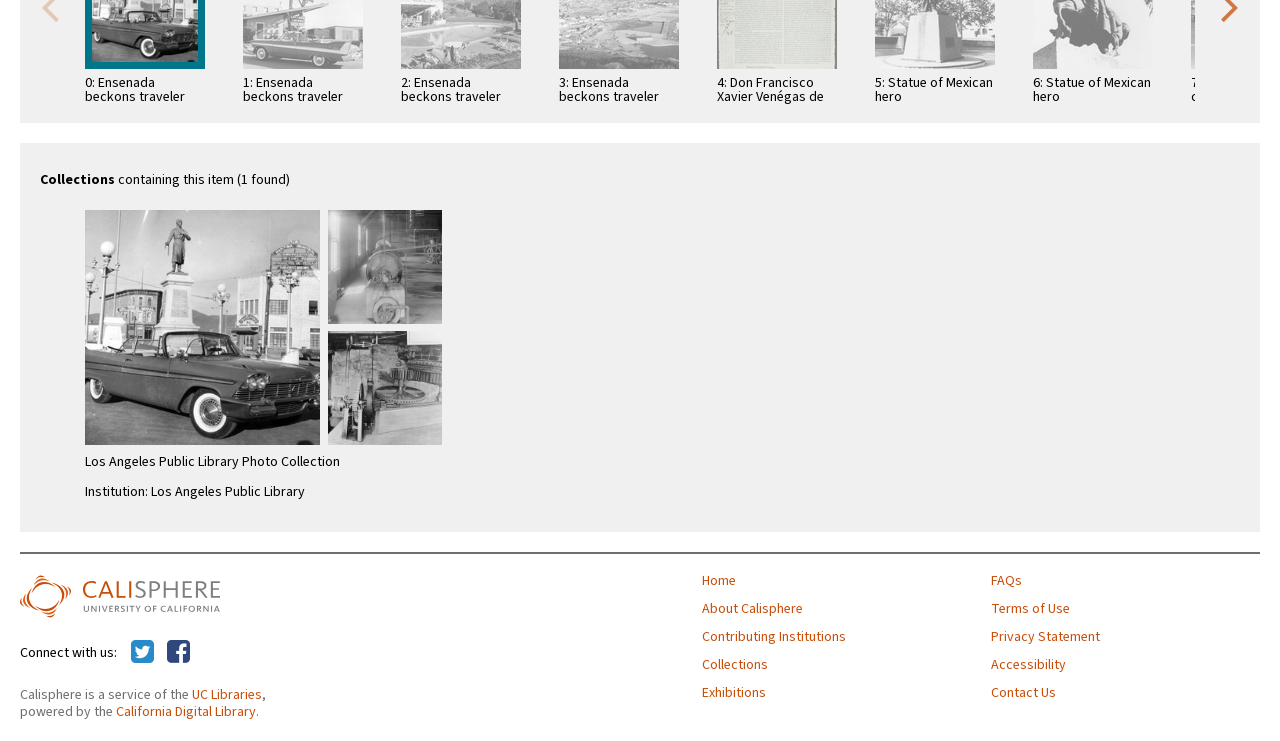Show the bounding box coordinates for the element that needs to be clicked to execute the following instruction: "Read the article 'How to Add ROMs on PPSSPP Emulator on iPhone/iPad?'". Provide the coordinates in the form of four float numbers between 0 and 1, i.e., [left, top, right, bottom].

None